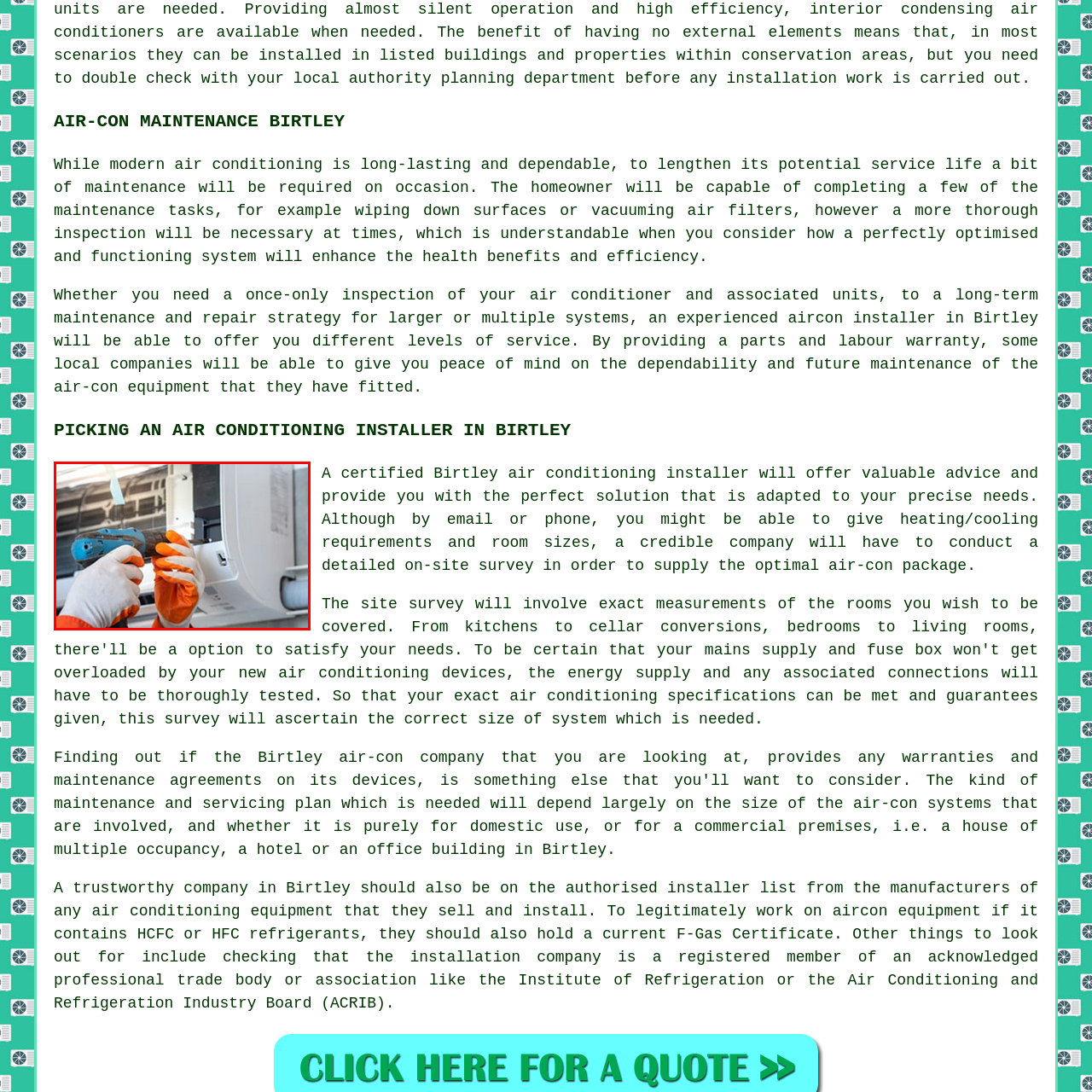What tool is the technician using?
Please interpret the image highlighted by the red bounding box and offer a detailed explanation based on what you observe visually.

The technician is using a power drill to secure components of the air conditioning unit, which requires precision and skill, highlighting the importance of professional air conditioning services.